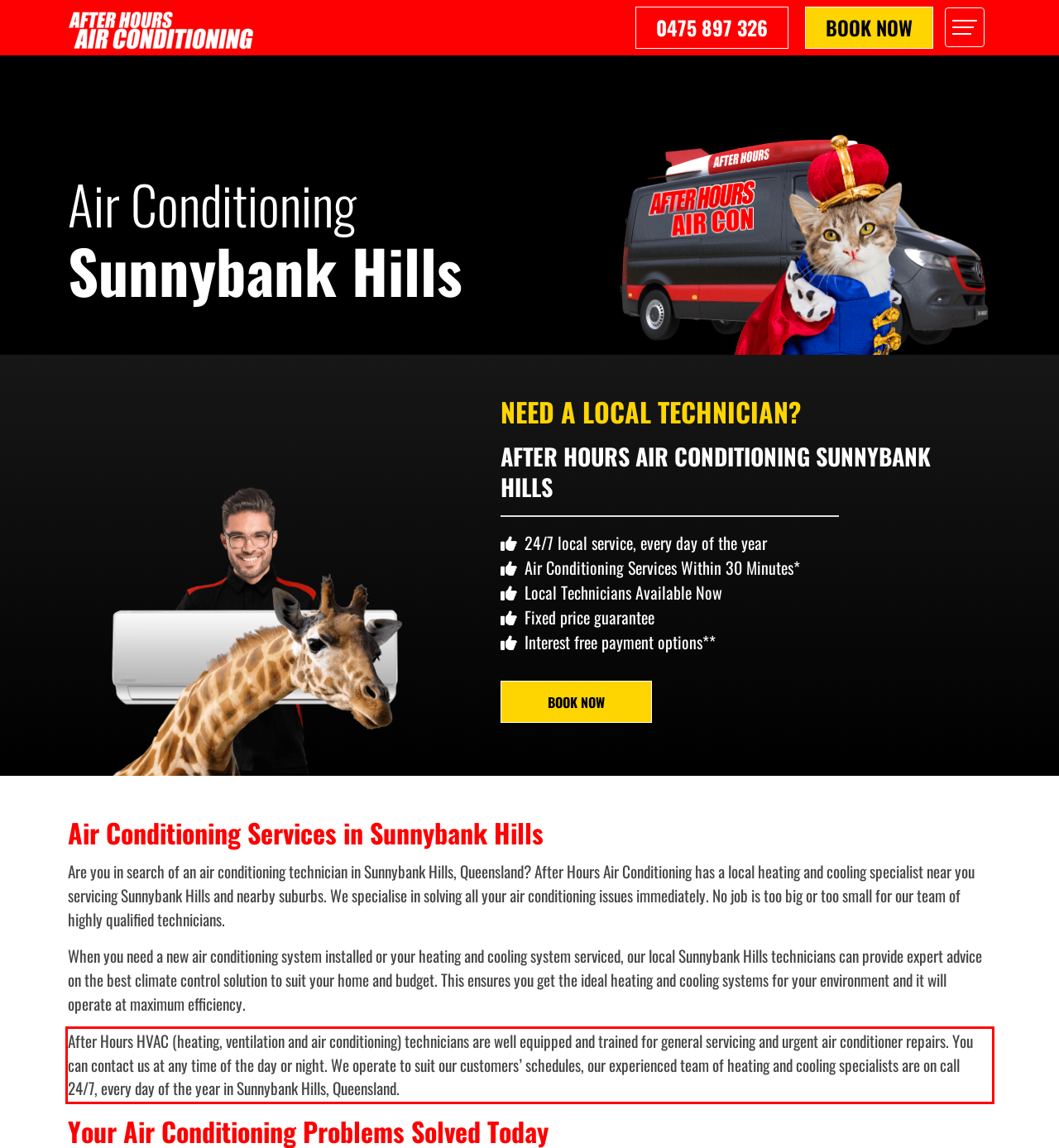Analyze the screenshot of a webpage where a red rectangle is bounding a UI element. Extract and generate the text content within this red bounding box.

After Hours HVAC (heating, ventilation and air conditioning) technicians are well equipped and trained for general servicing and urgent air conditioner repairs. You can contact us at any time of the day or night. We operate to suit our customers’ schedules, our experienced team of heating and cooling specialists are on call 24/7, every day of the year in Sunnybank Hills, Queensland.